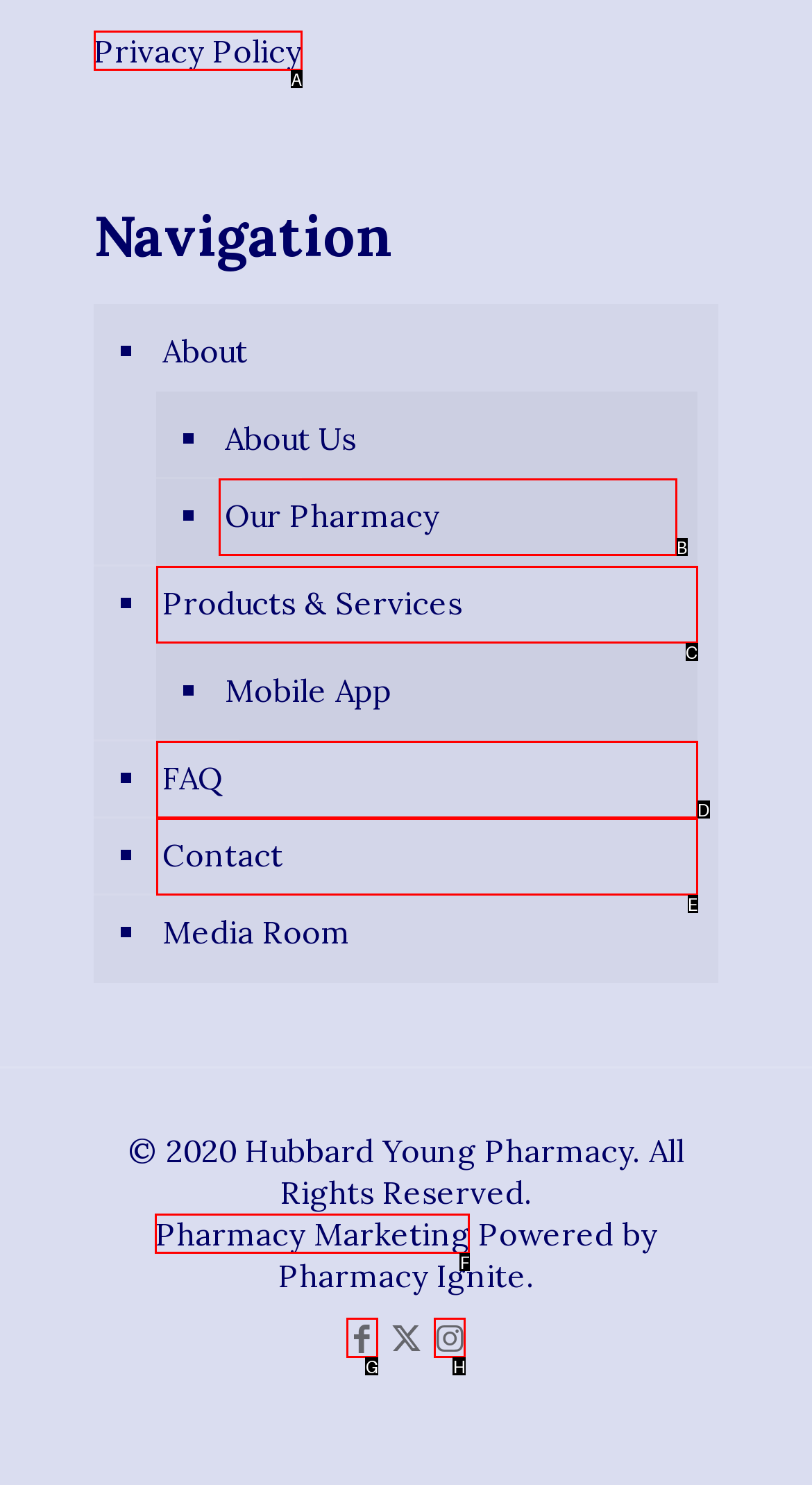Match the description: aria-label="Instagram icon" title="Instagram" to one of the options shown. Reply with the letter of the best match.

H